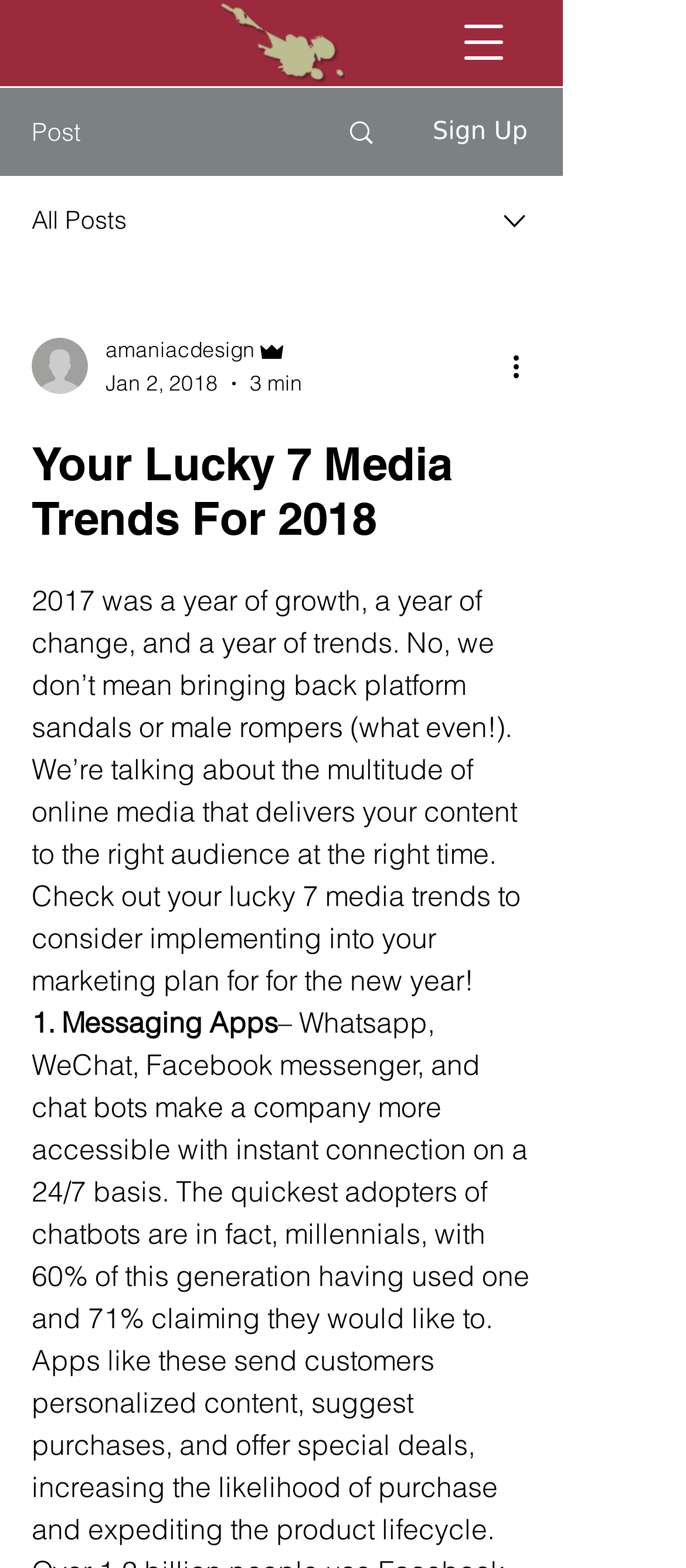Is the navigation menu open?
Respond to the question with a single word or phrase according to the image.

No